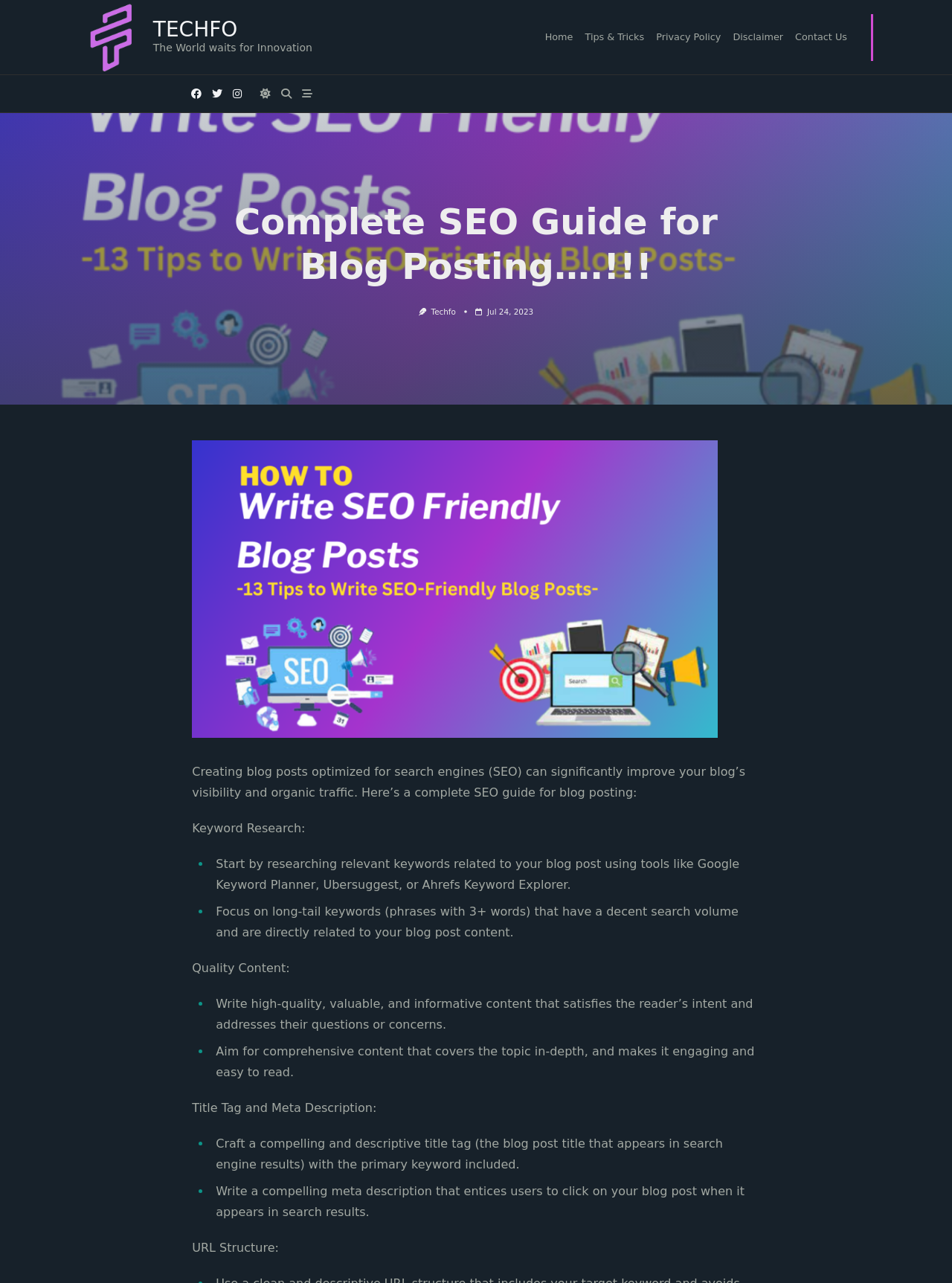Provide a brief response to the question below using one word or phrase:
How many social media links are there?

3